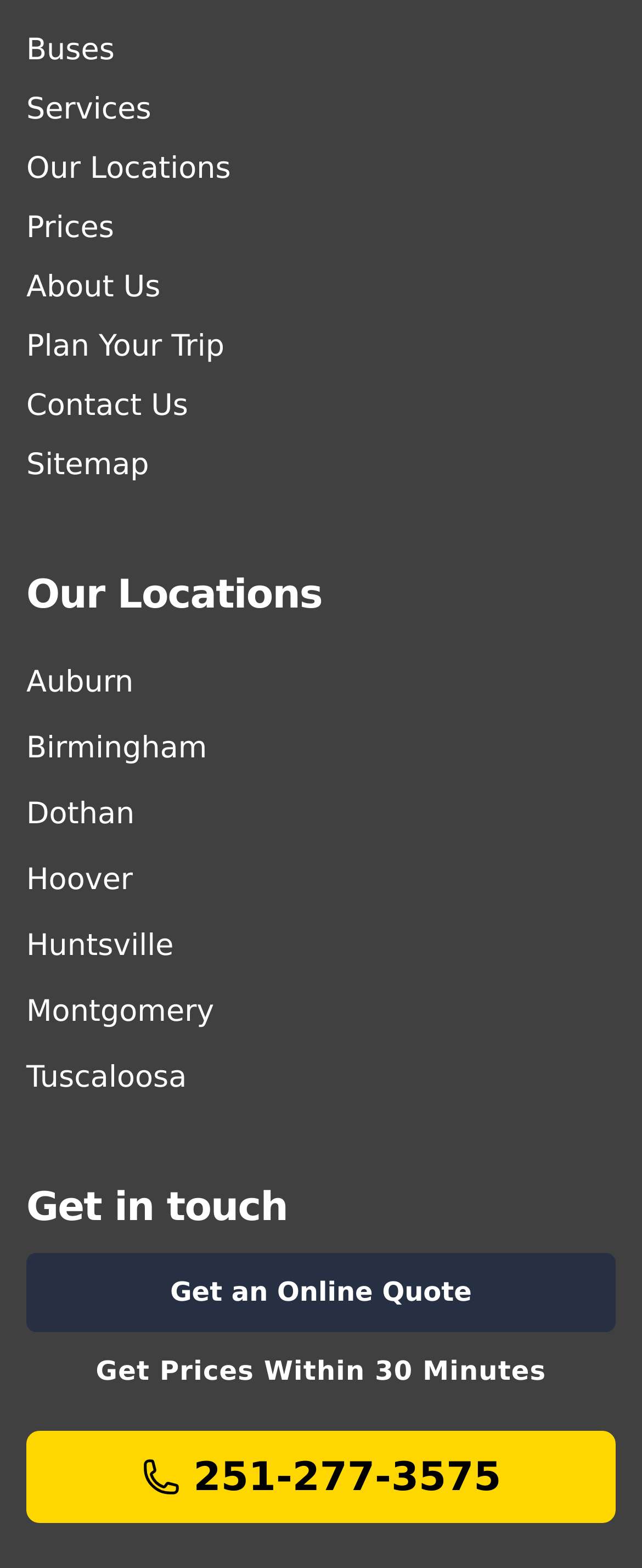Provide a one-word or one-phrase answer to the question:
What cities are listed under 'Our Locations'?

Auburn, Birmingham, etc.